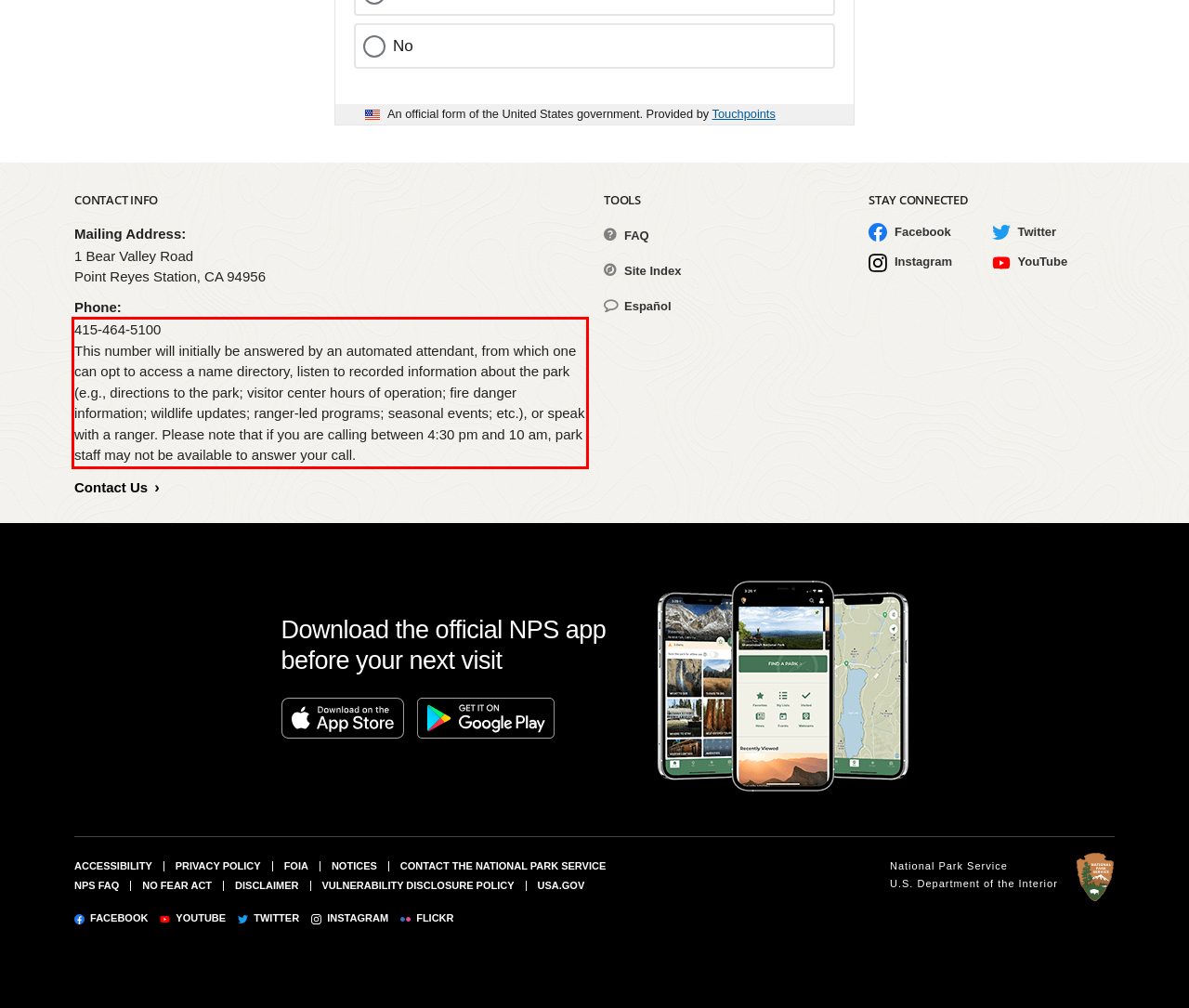Review the webpage screenshot provided, and perform OCR to extract the text from the red bounding box.

415-464-5100 This number will initially be answered by an automated attendant, from which one can opt to access a name directory, listen to recorded information about the park (e.g., directions to the park; visitor center hours of operation; fire danger information; wildlife updates; ranger-led programs; seasonal events; etc.), or speak with a ranger. Please note that if you are calling between 4:30 pm and 10 am, park staff may not be available to answer your call.